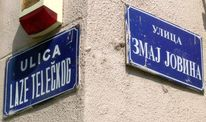What scripts are coexisting in the region?
Answer with a single word or short phrase according to what you see in the image.

Serbian Cyrillic and Latin